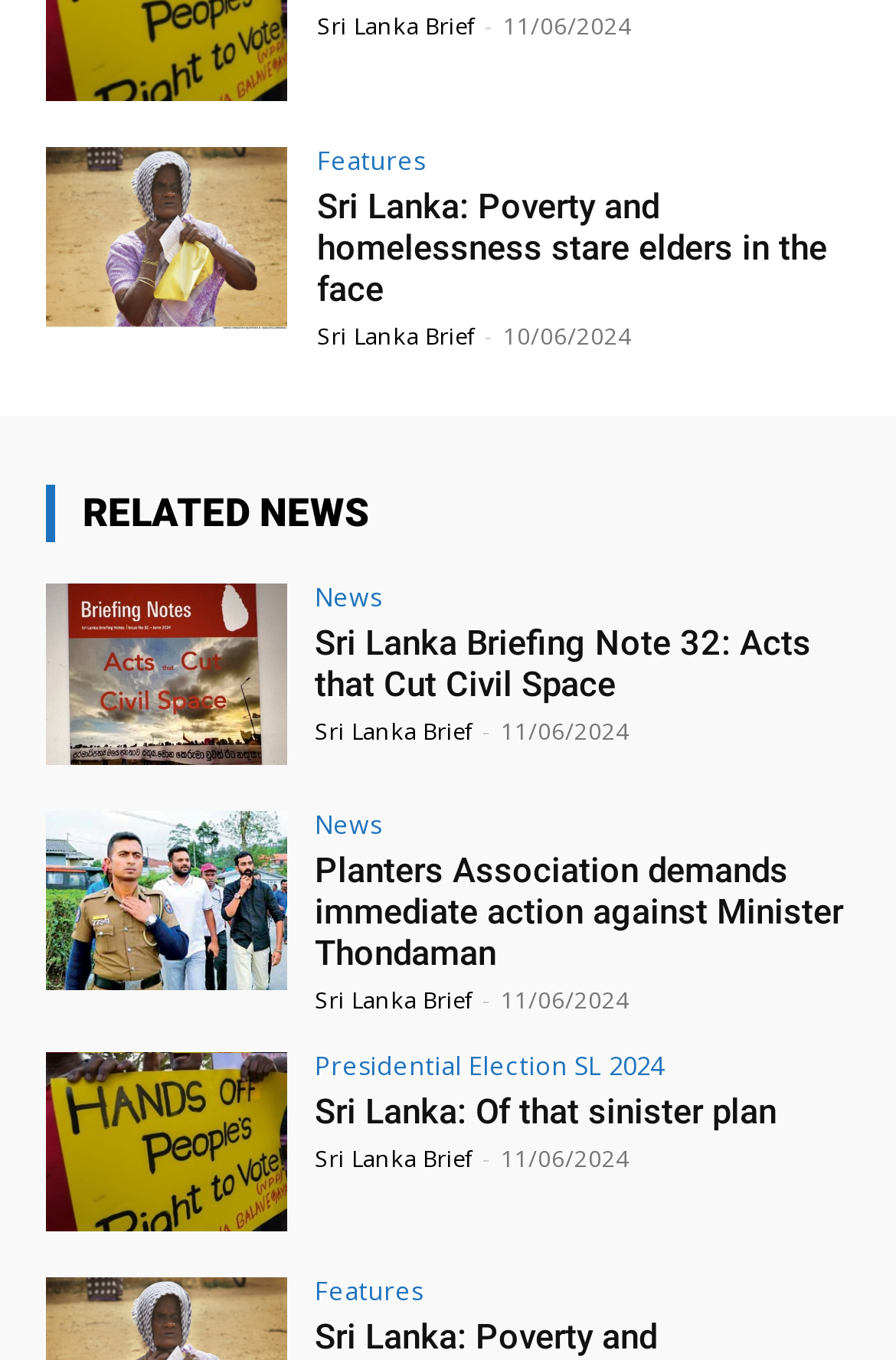What is the frequency of 'Sri Lanka Brief' news?
Please utilize the information in the image to give a detailed response to the question.

I found multiple instances of 'Sri Lanka Brief' news with different dates, indicating that it is a daily news.